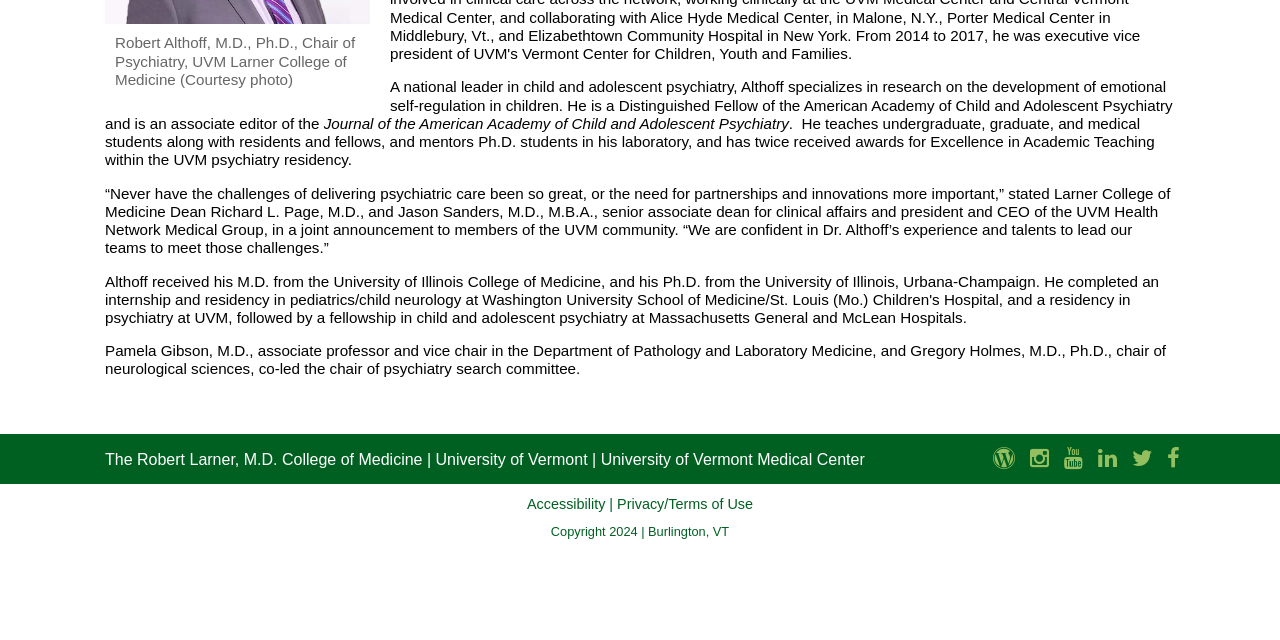Please find the bounding box for the following UI element description. Provide the coordinates in (top-left x, top-left y, bottom-right x, bottom-right y) format, with values between 0 and 1: aria-label="Larner Med LinkedIn"

[0.854, 0.696, 0.877, 0.735]